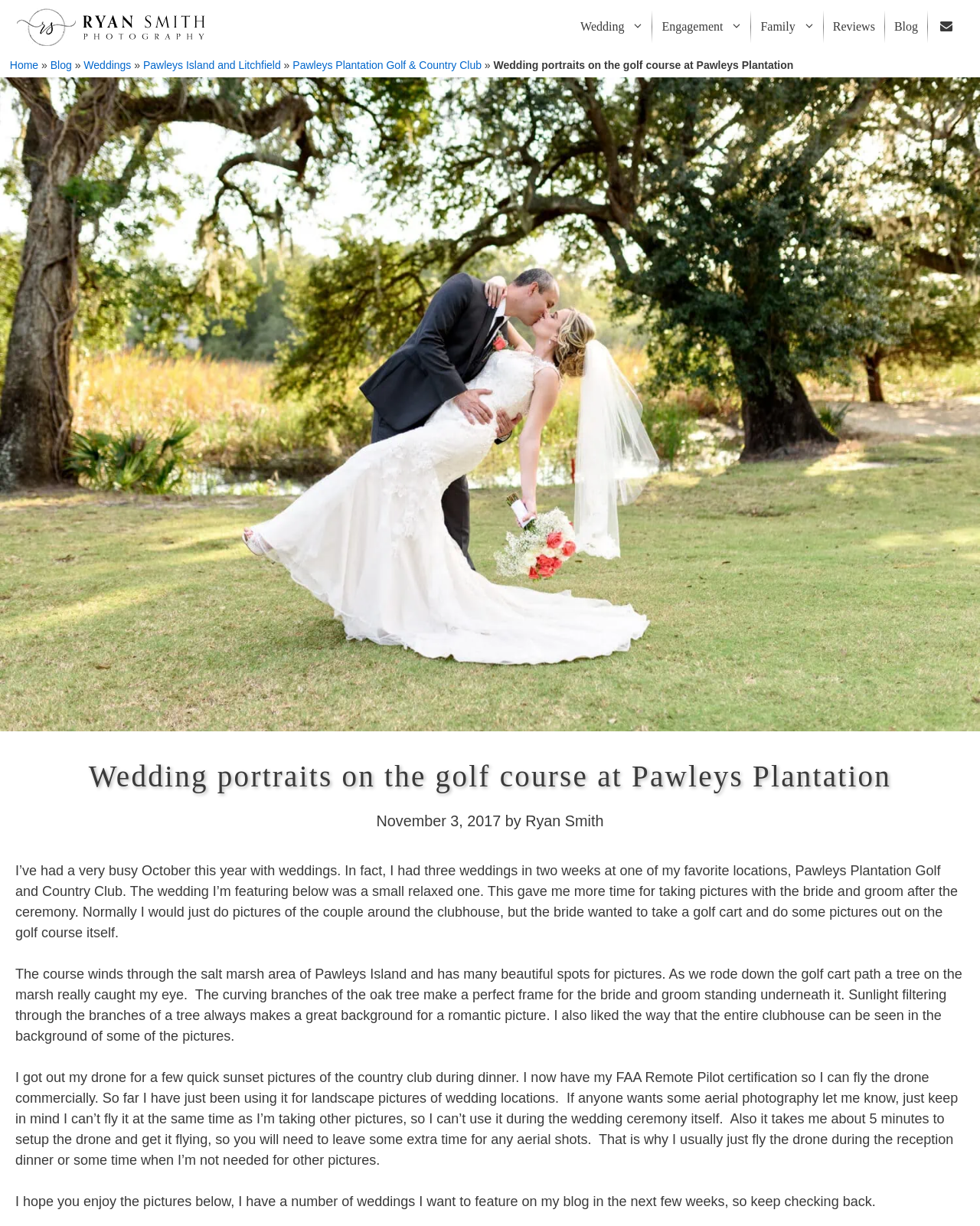Identify the bounding box coordinates for the UI element described as: "Home".

[0.01, 0.048, 0.039, 0.058]